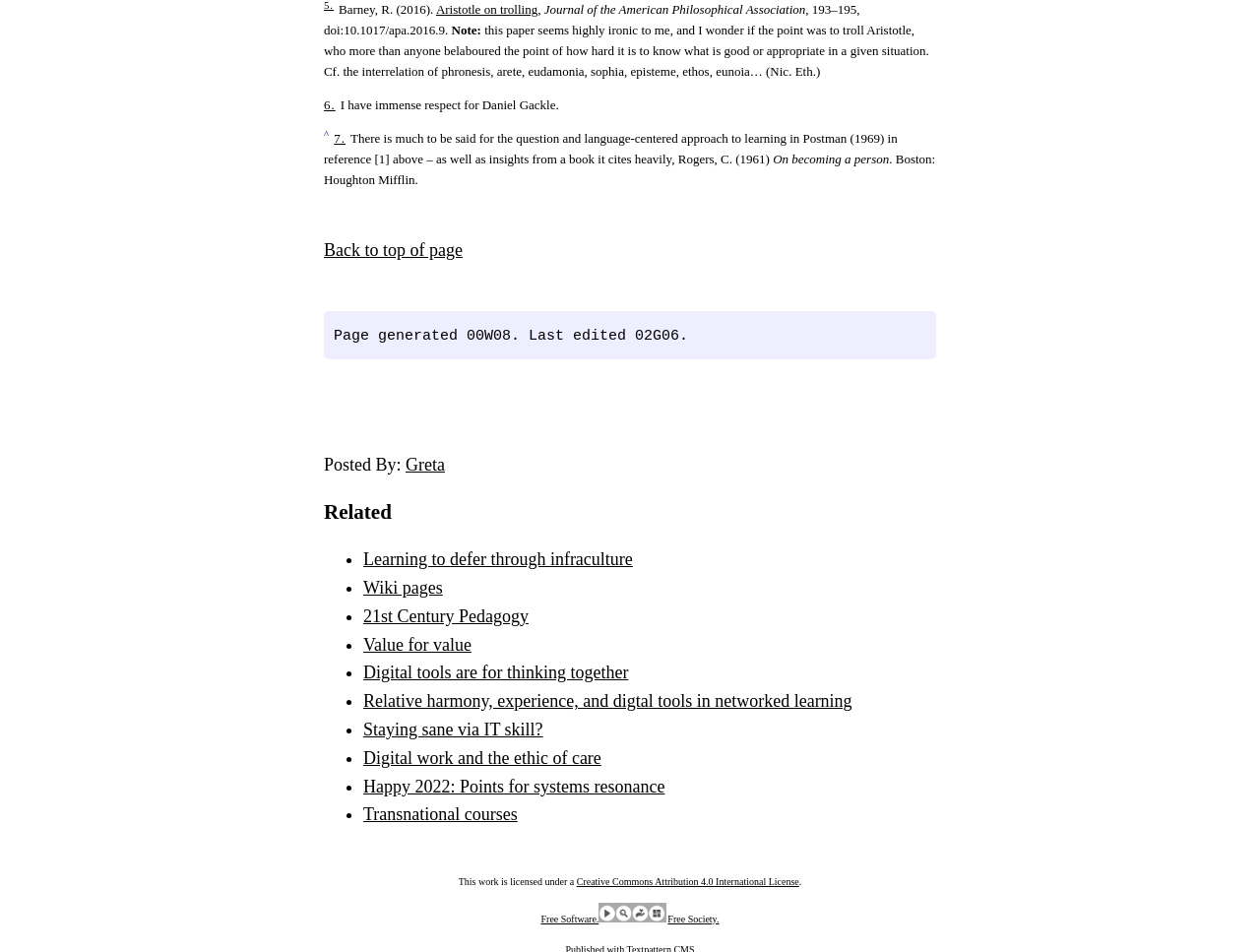Refer to the image and offer a detailed explanation in response to the question: Who is the author of the paper mentioned in the text?

The author of the paper is mentioned in the text 'Barney, R. (2016).' which is a StaticText element with ID 188, and its bounding box coordinates are [0.269, 0.002, 0.346, 0.018].